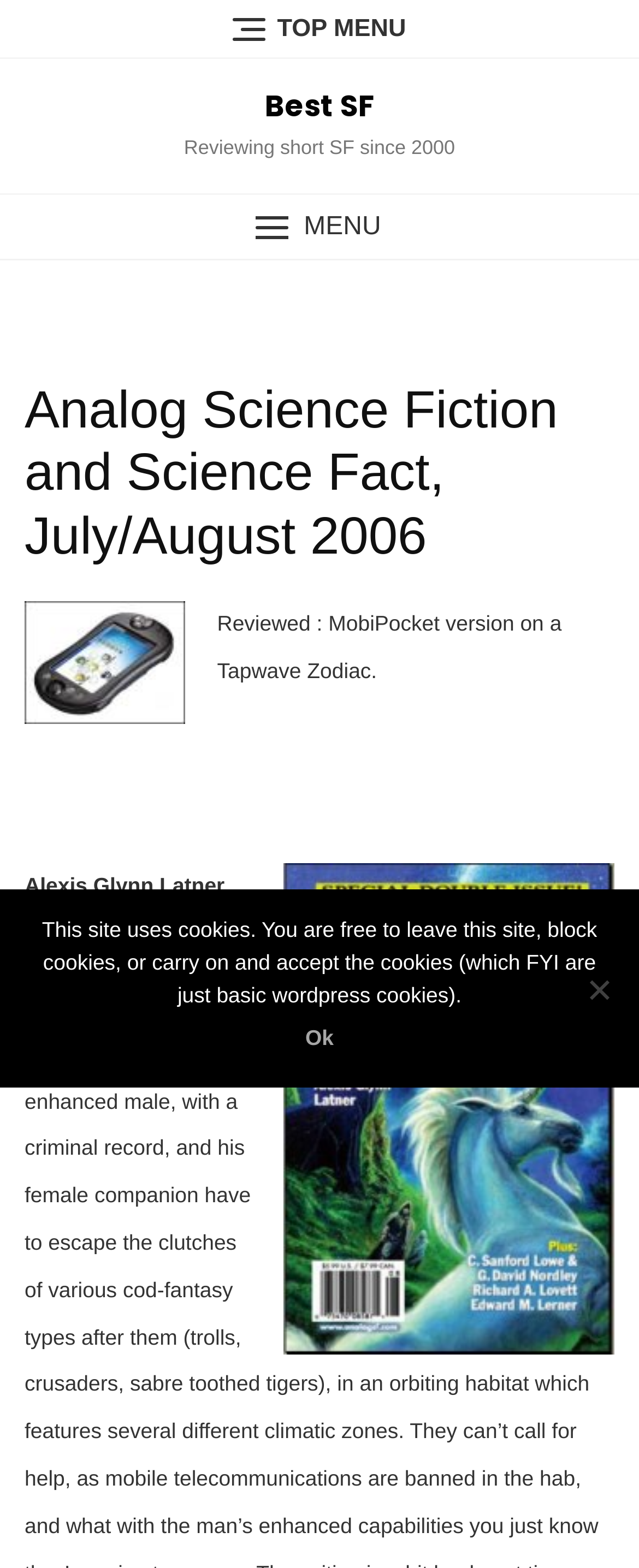Provide a short answer to the following question with just one word or phrase: How many images are on the webpage?

2